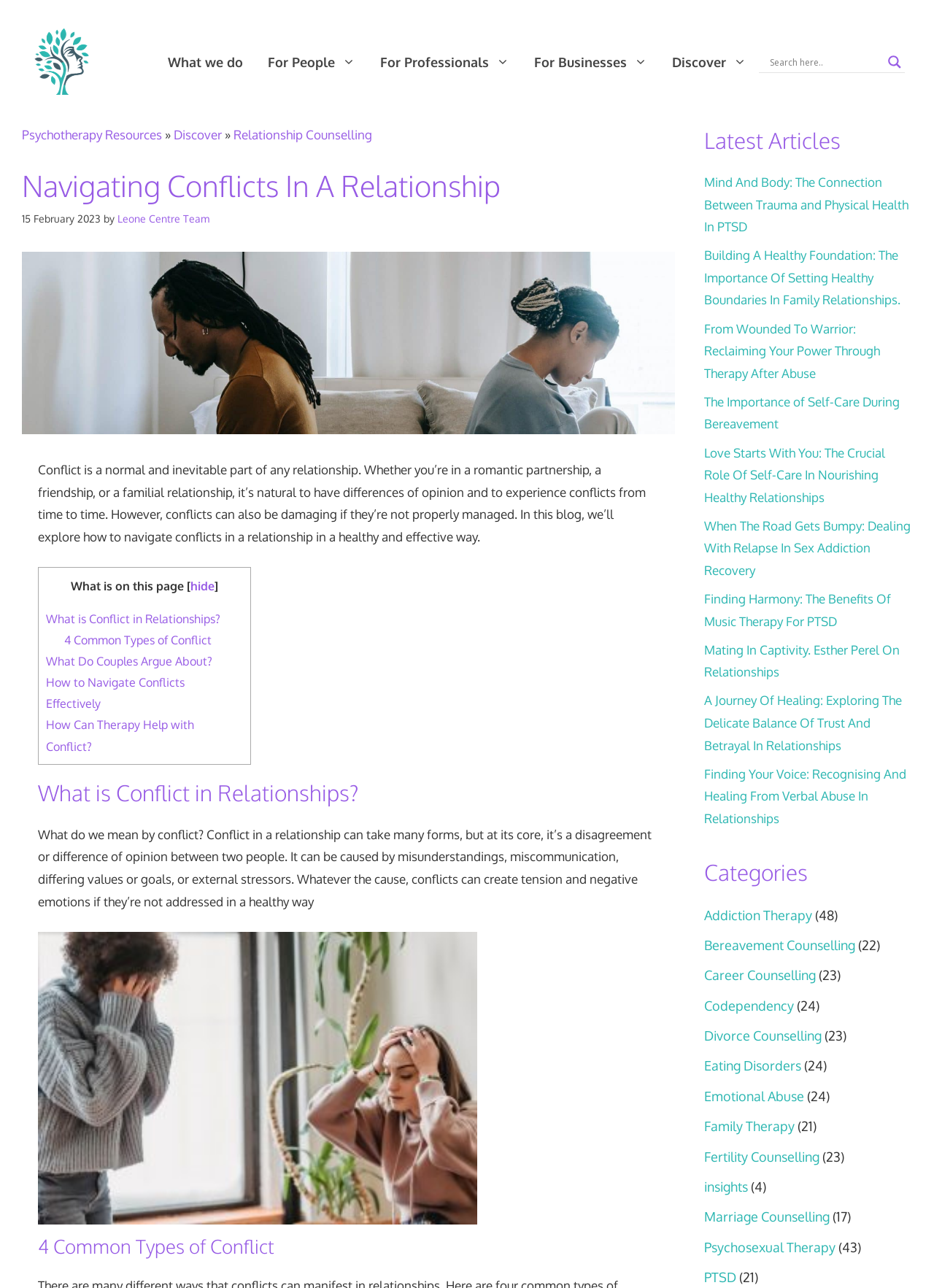Can you provide the bounding box coordinates for the element that should be clicked to implement the instruction: "Explore the latest article on mind and body"?

[0.754, 0.135, 0.973, 0.182]